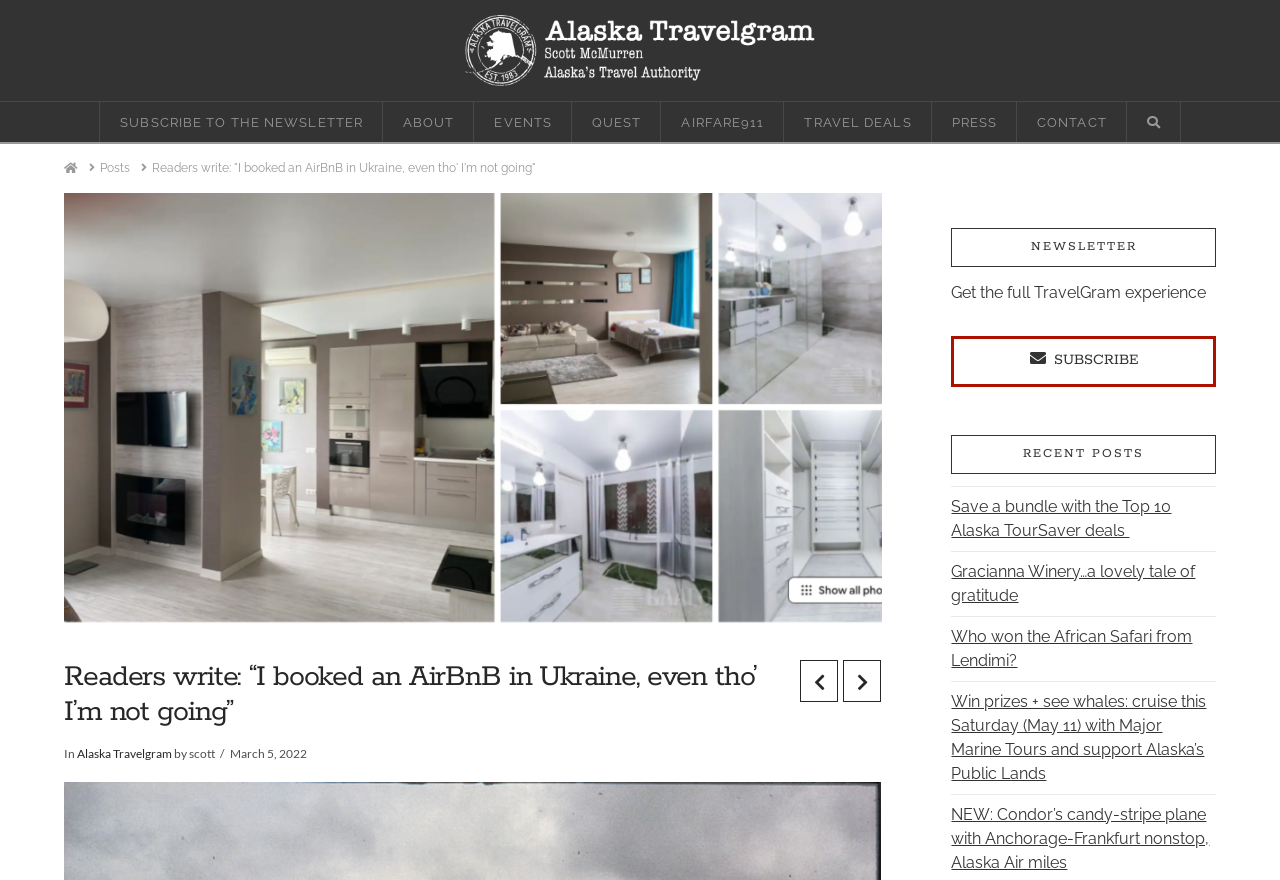Identify and provide the main heading of the webpage.

Readers write: “I booked an AirBnB in Ukraine, even tho’ I’m not going”